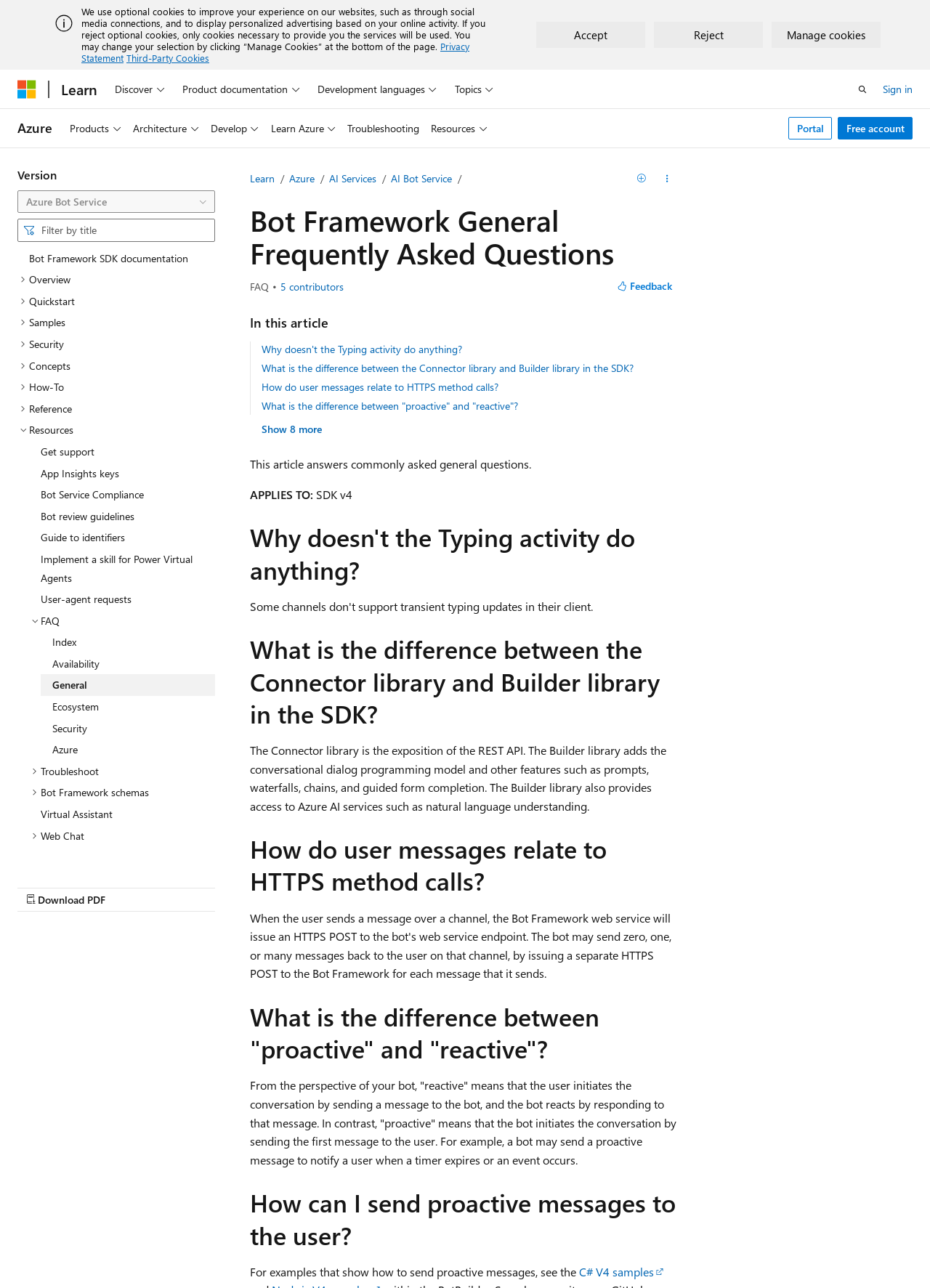Pinpoint the bounding box coordinates of the area that must be clicked to complete this instruction: "Click on 'Leave a Reply'".

None